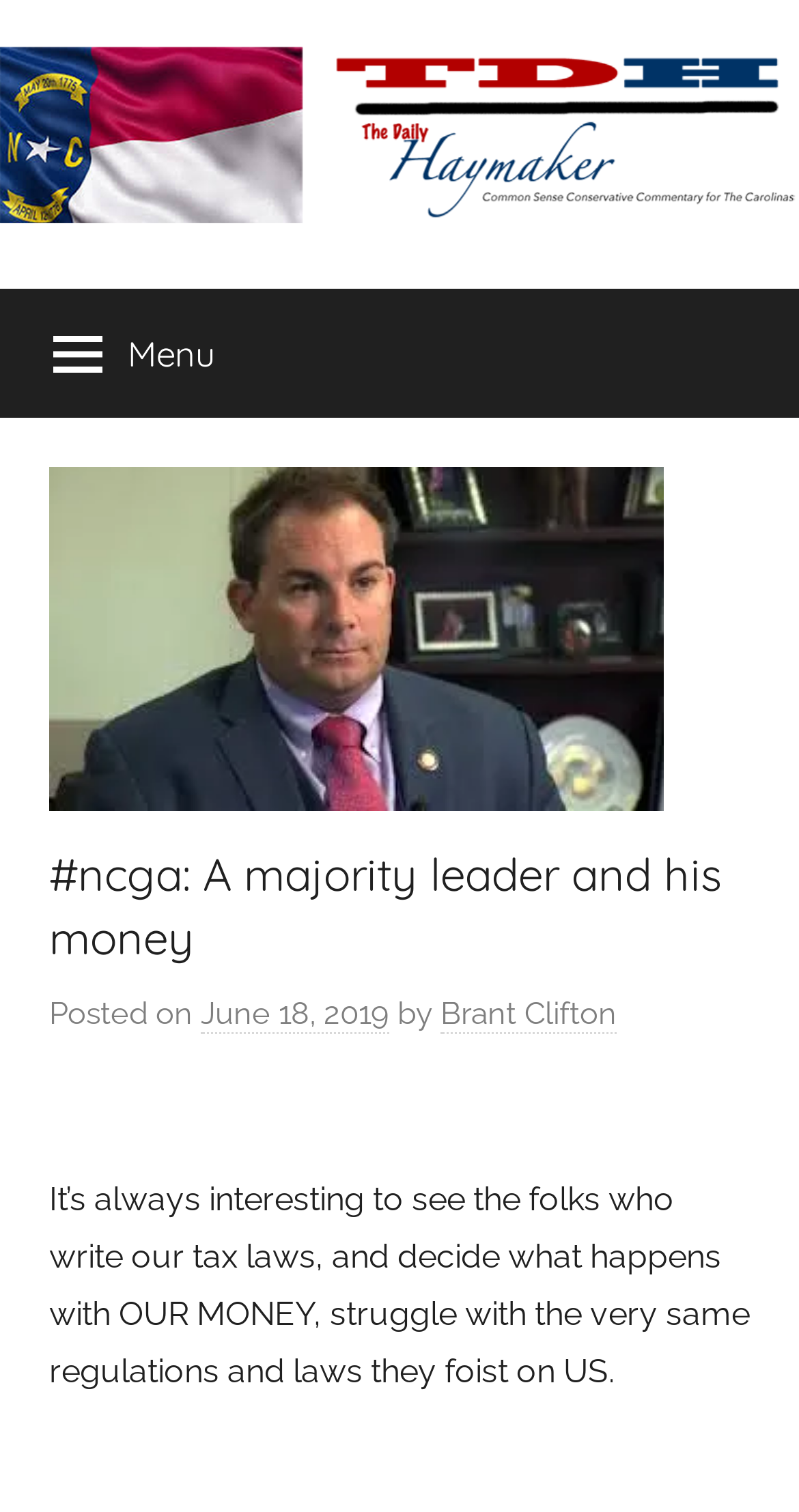Create a detailed description of the webpage's content and layout.

The webpage appears to be a blog post or article from "The Daily Haymaker" with a Carolina-flavored conservative commentary. At the top left of the page, there is a link to "The Daily Haymaker" accompanied by an image with the same name. Below this, there is a static text describing the website's theme. 

To the right of the image, there is a button labeled "Menu" which, when expanded, reveals a header section containing the article's title "#ncga: A majority leader and his money" in a heading element. Below the title, there are details about the article, including the posting date "June 18, 2019" and the author "Brant Clifton". 

The main content of the article starts with a static text "It’s always interesting to see the folks who write our tax laws, and decide what happens with OUR MONEY, struggle with the very same regulations and laws they foist on US." which is positioned below the article's details.